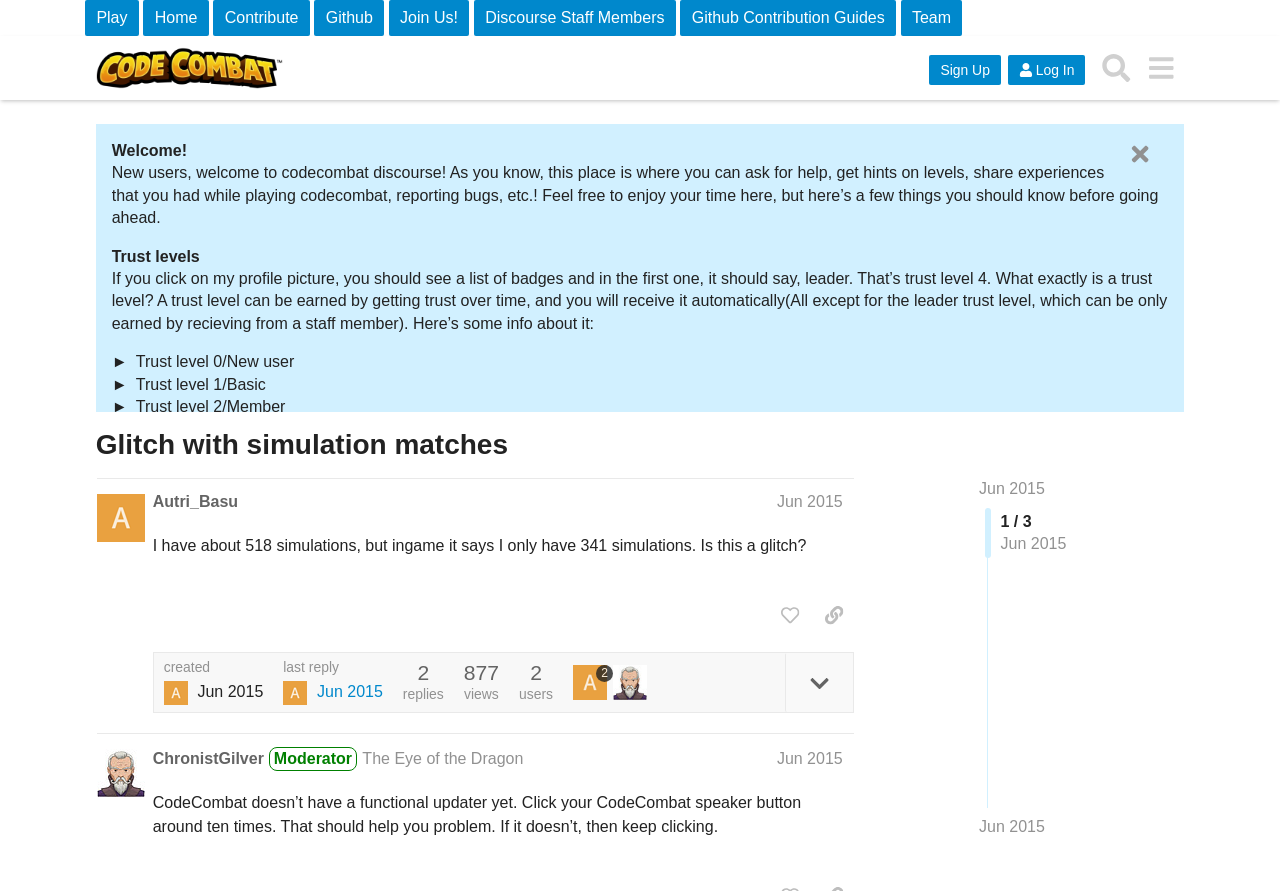Determine the bounding box coordinates of the clickable element necessary to fulfill the instruction: "Click on the 'Sign Up' button". Provide the coordinates as four float numbers within the 0 to 1 range, i.e., [left, top, right, bottom].

[0.726, 0.061, 0.782, 0.095]